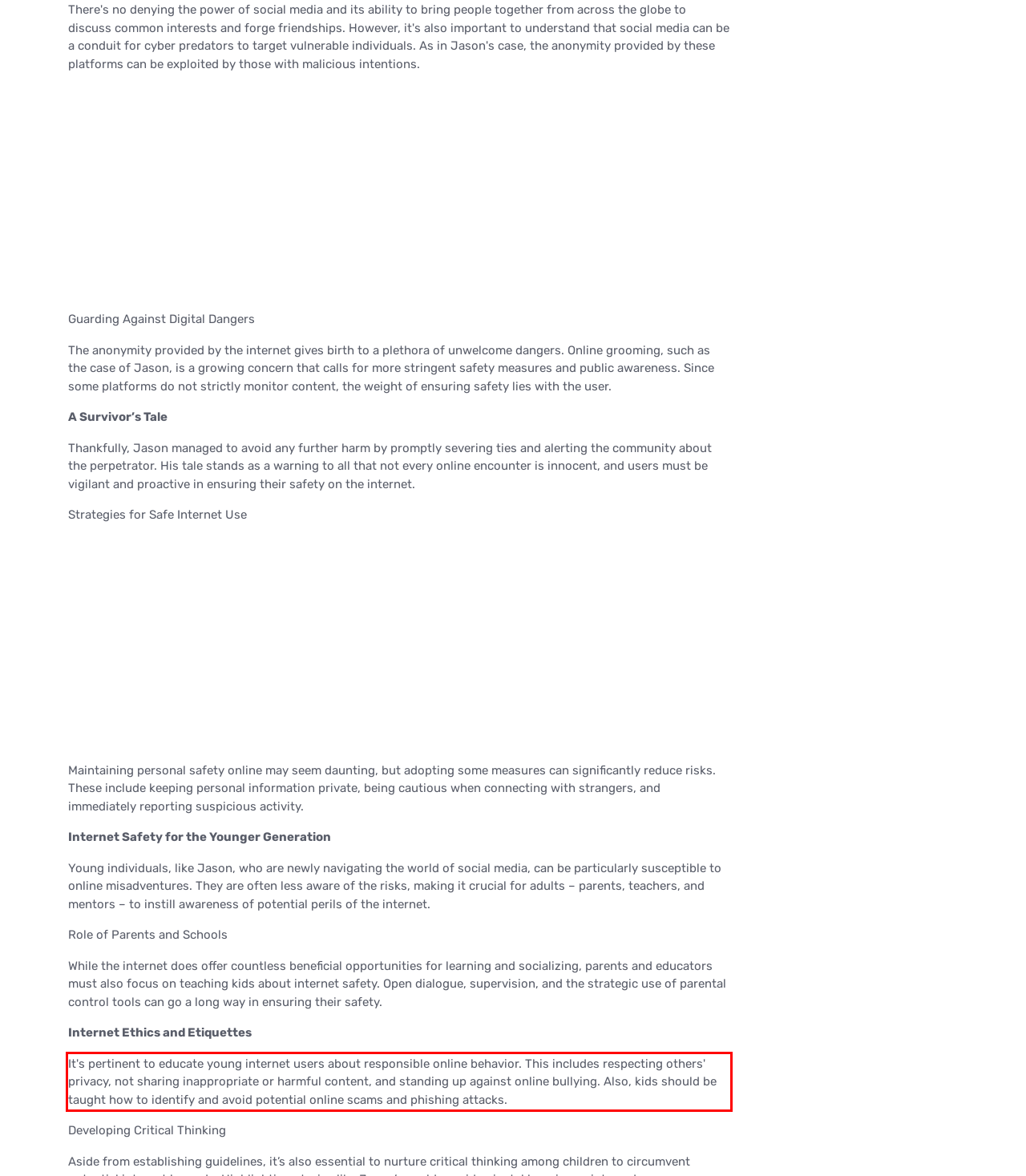Please use OCR to extract the text content from the red bounding box in the provided webpage screenshot.

It's pertinent to educate young internet users about responsible online behavior. This includes respecting others' privacy, not sharing inappropriate or harmful content, and standing up against online bullying. Also, kids should be taught how to identify and avoid potential online scams and phishing attacks.